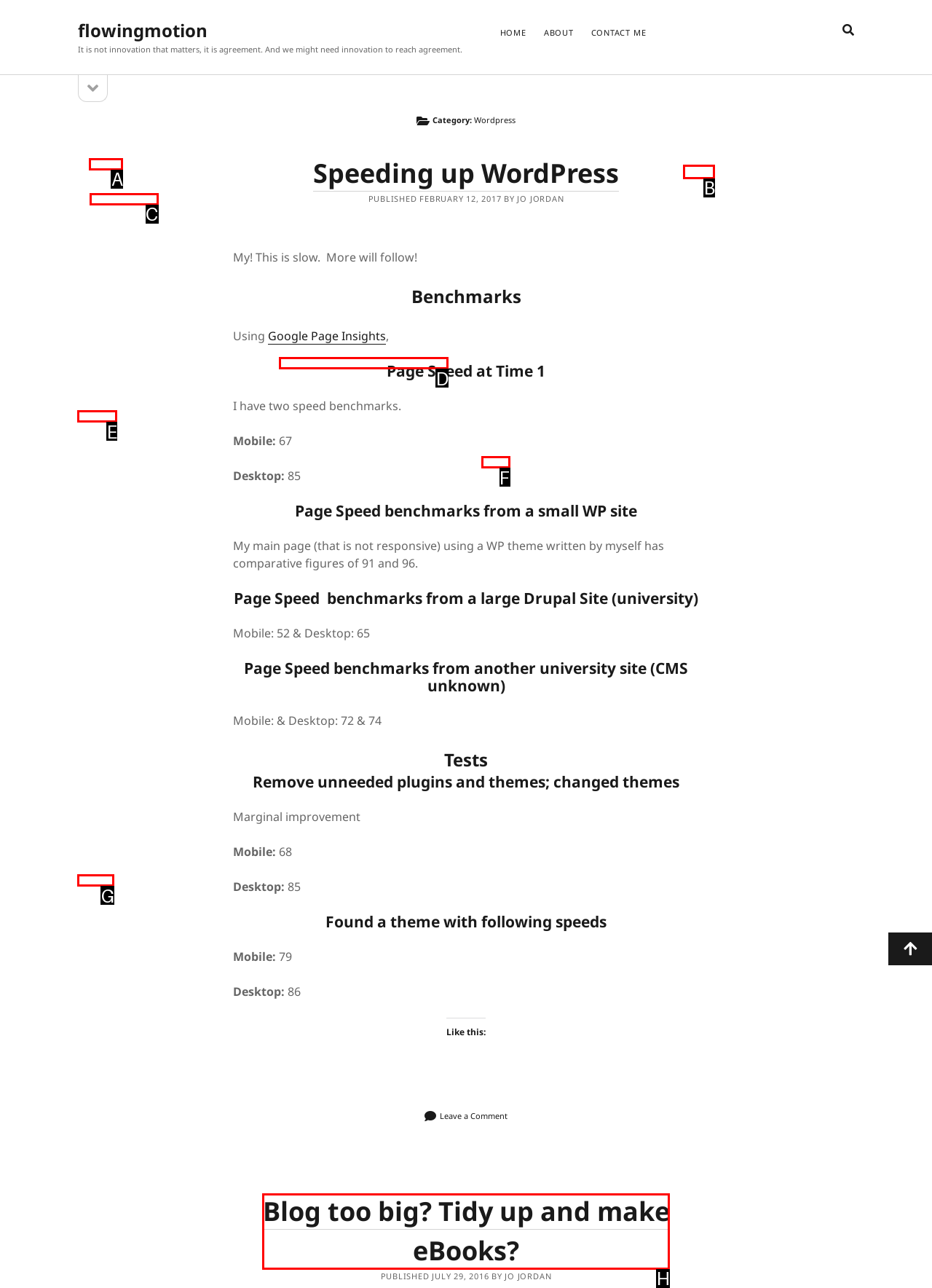Which option should I select to accomplish the task: go to the 'Analytics' category? Respond with the corresponding letter from the given choices.

A